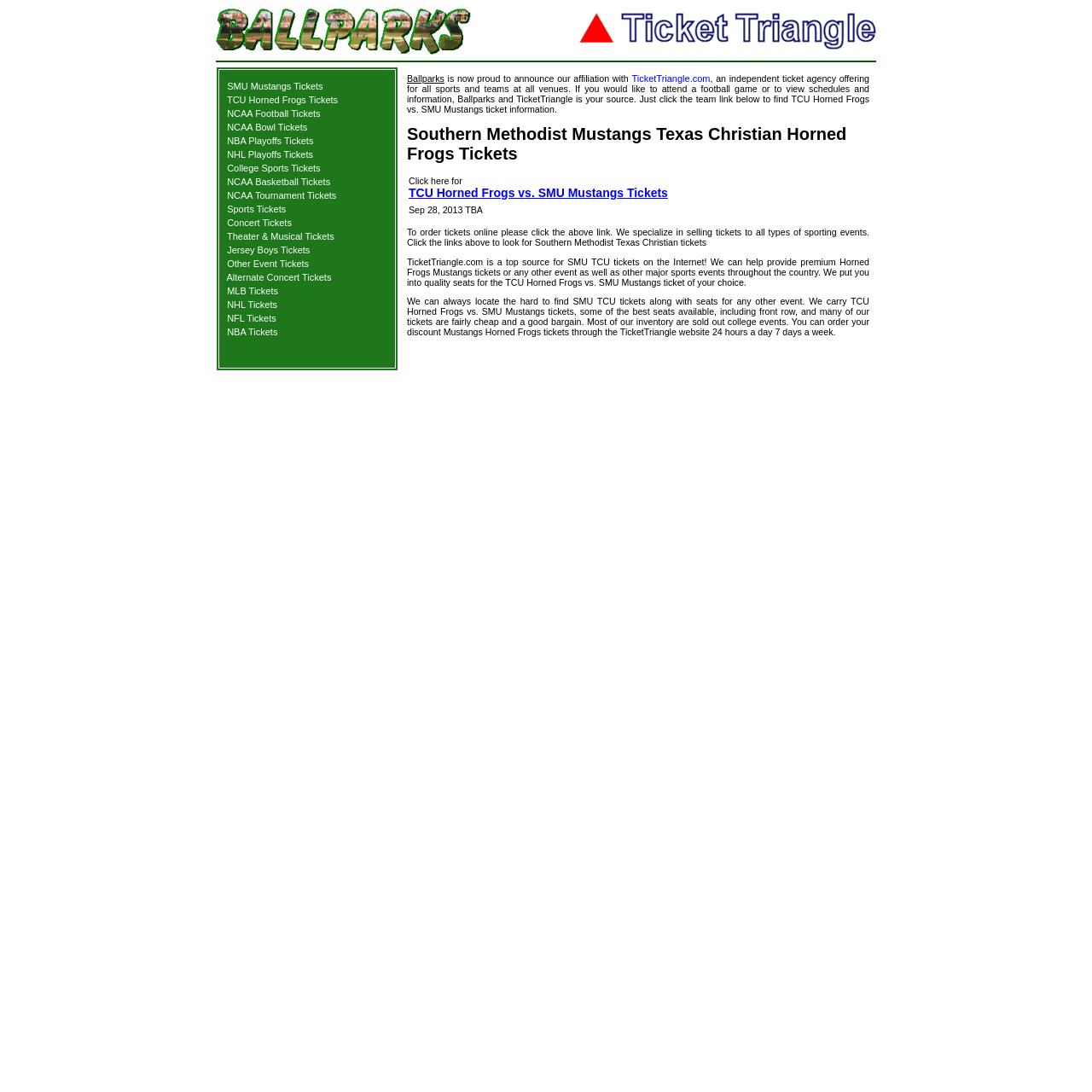Is the website selling tickets for a specific event? From the image, respond with a single word or brief phrase.

No